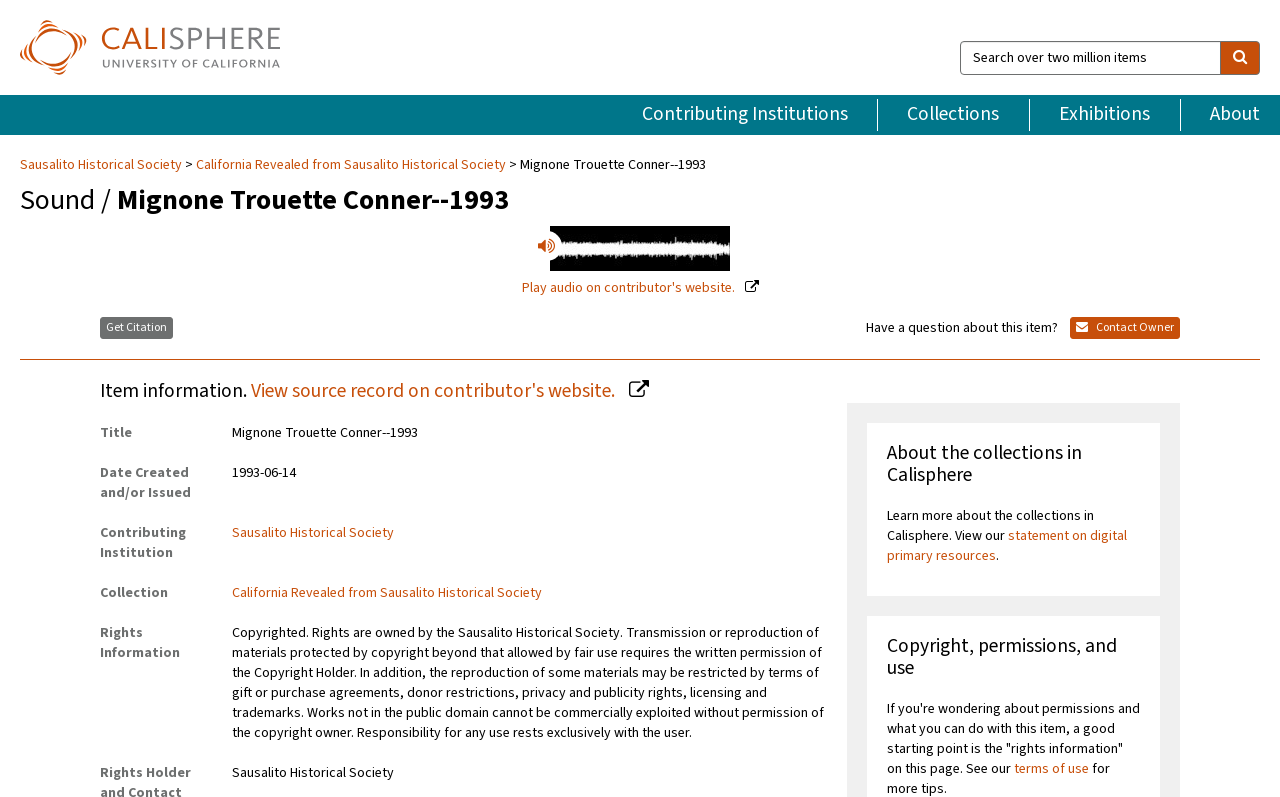Specify the bounding box coordinates for the region that must be clicked to perform the given instruction: "Search over two million items".

[0.75, 0.051, 0.954, 0.094]